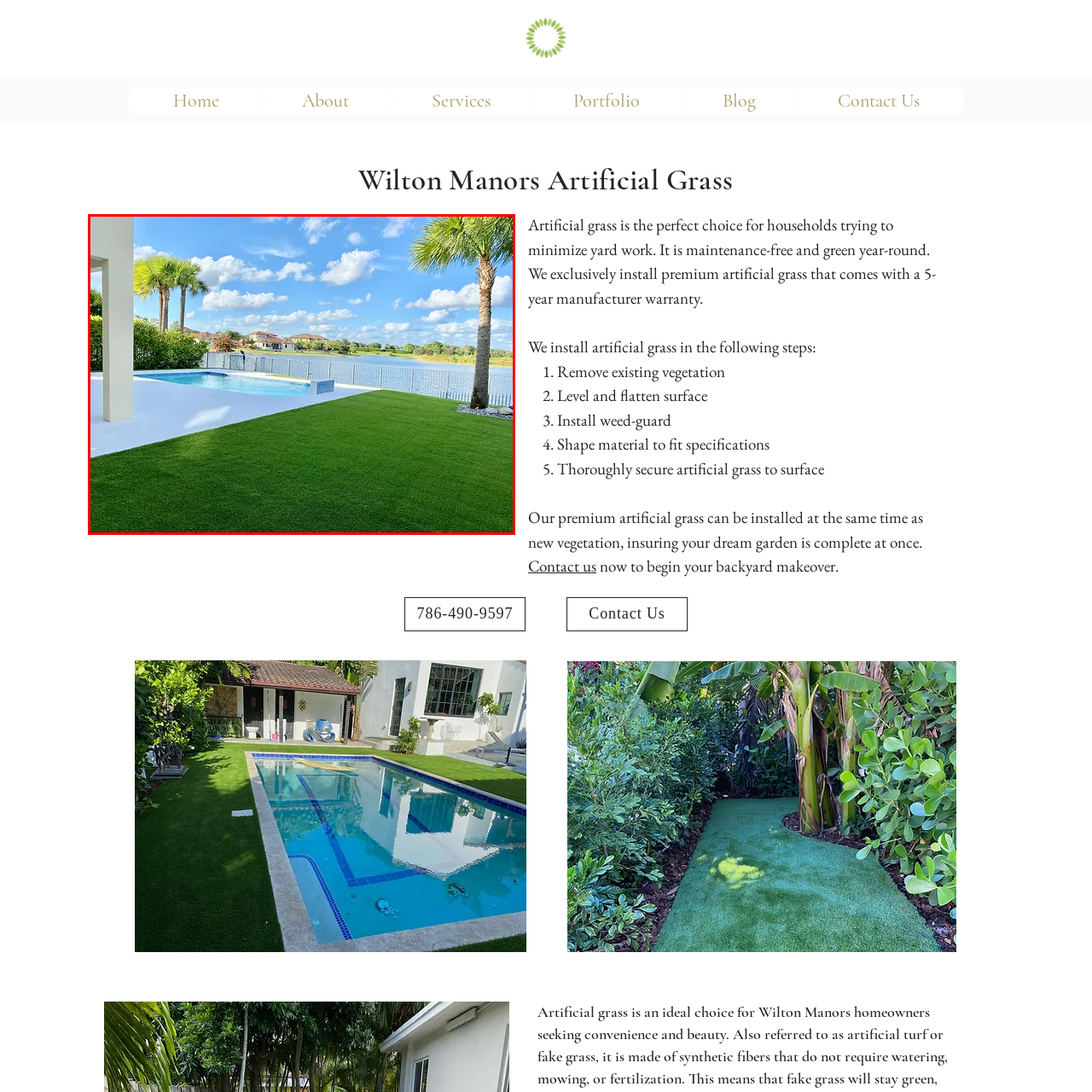What is the purpose of the artificial grass lawn?  
Inspect the image within the red boundary and offer a detailed explanation grounded in the visual information present in the image.

The caption explains that 'This installation demonstrates the benefits of artificial grass, providing a maintenance-free and aesthetically pleasing landscape year-round.' This implies that the primary purpose of the artificial grass lawn is to provide a low-maintenance and visually appealing outdoor space.